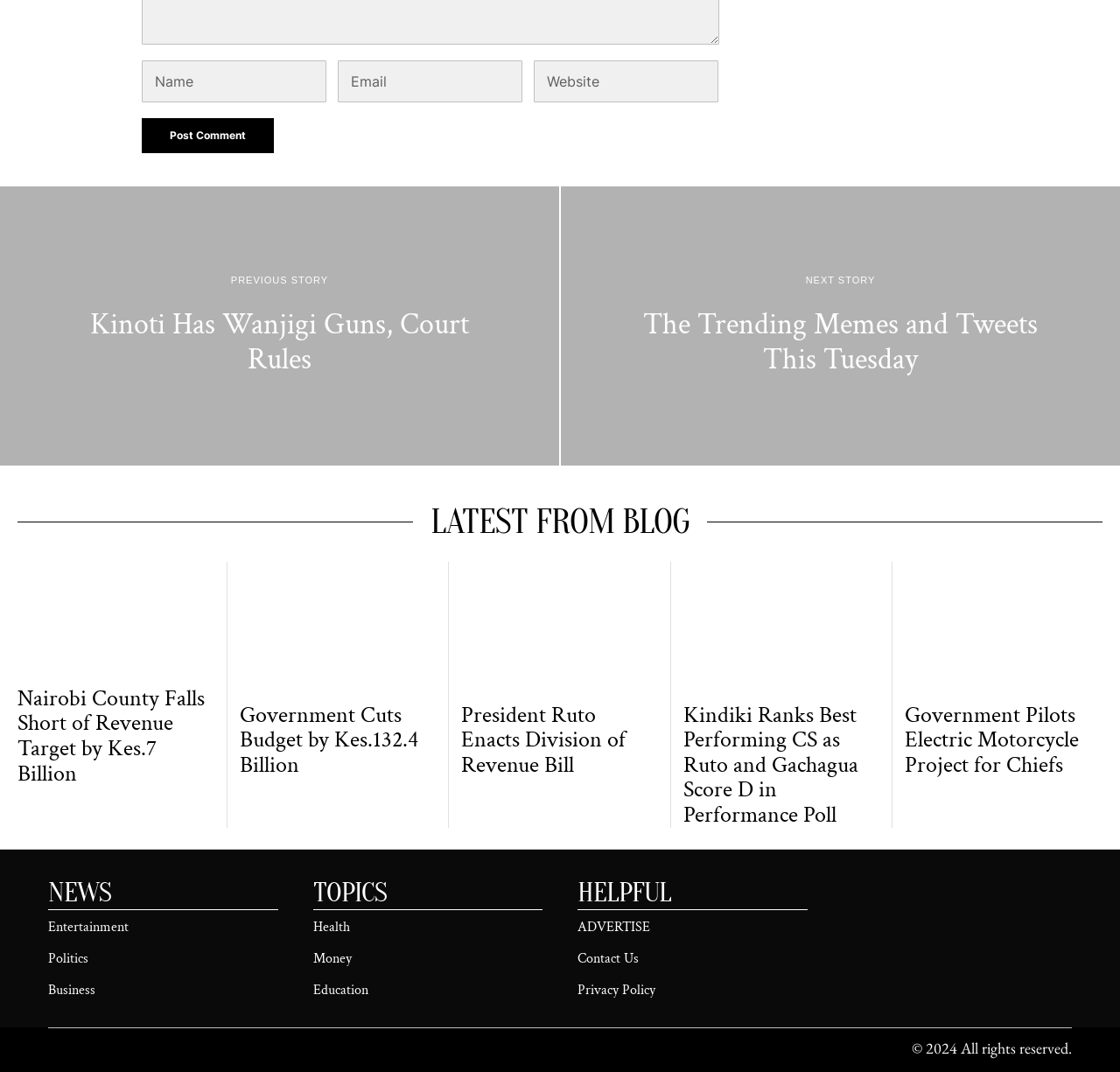What is the copyright year of the webpage?
Refer to the image and give a detailed answer to the question.

The copyright year of the webpage is 2024, which is indicated at the bottom of the webpage along with the 'All rights reserved' statement.